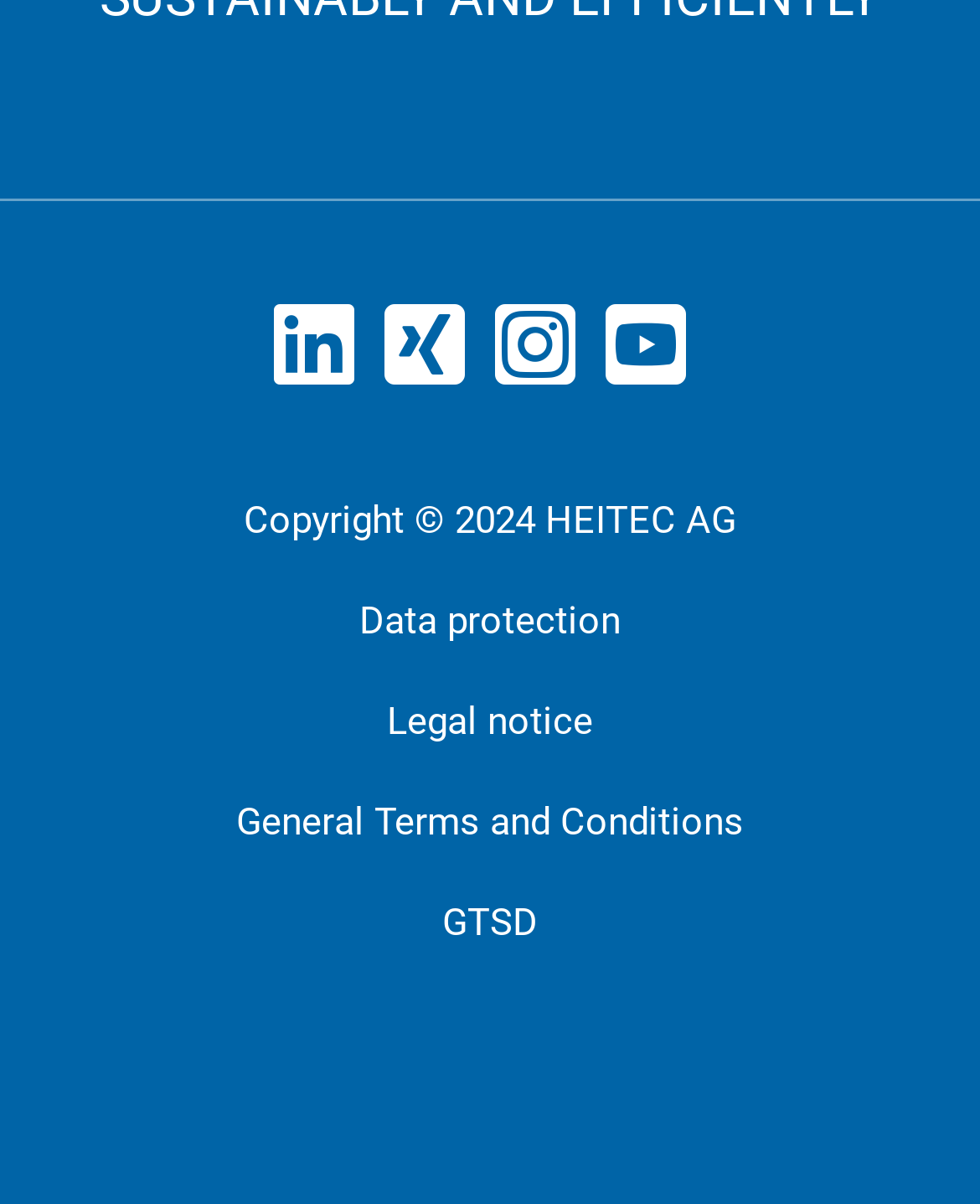Identify the bounding box coordinates for the element you need to click to achieve the following task: "access GTSD". Provide the bounding box coordinates as four float numbers between 0 and 1, in the form [left, top, right, bottom].

[0.451, 0.747, 0.549, 0.785]